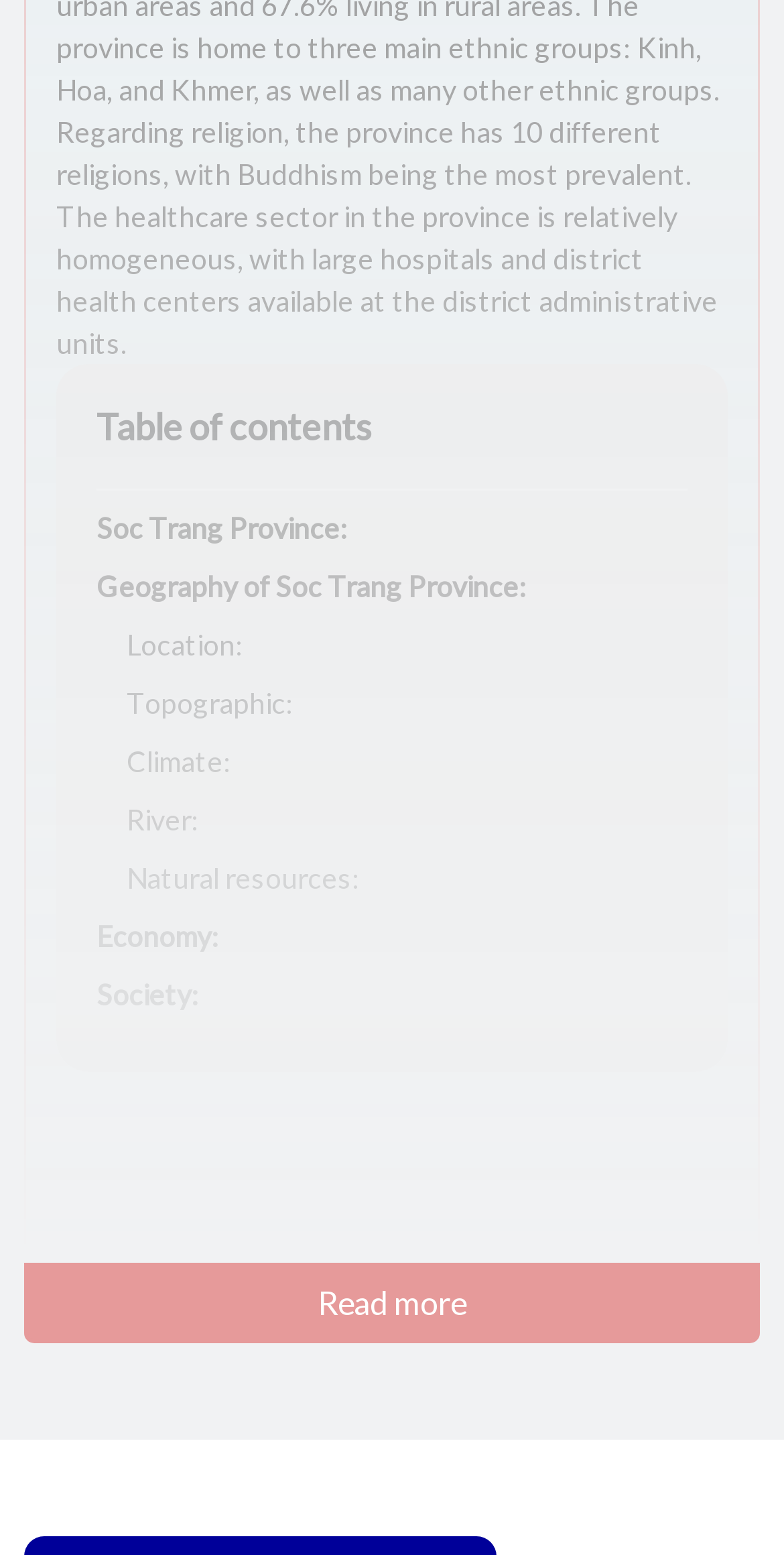What are the main categories of information about Soc Trang Province?
Respond to the question with a well-detailed and thorough answer.

The answer can be found by looking at the links on the webpage, which are categorized into 'Geography of Soc Trang Province:', 'Economy:', and 'Society:', indicating that the webpage provides information about these three main categories.